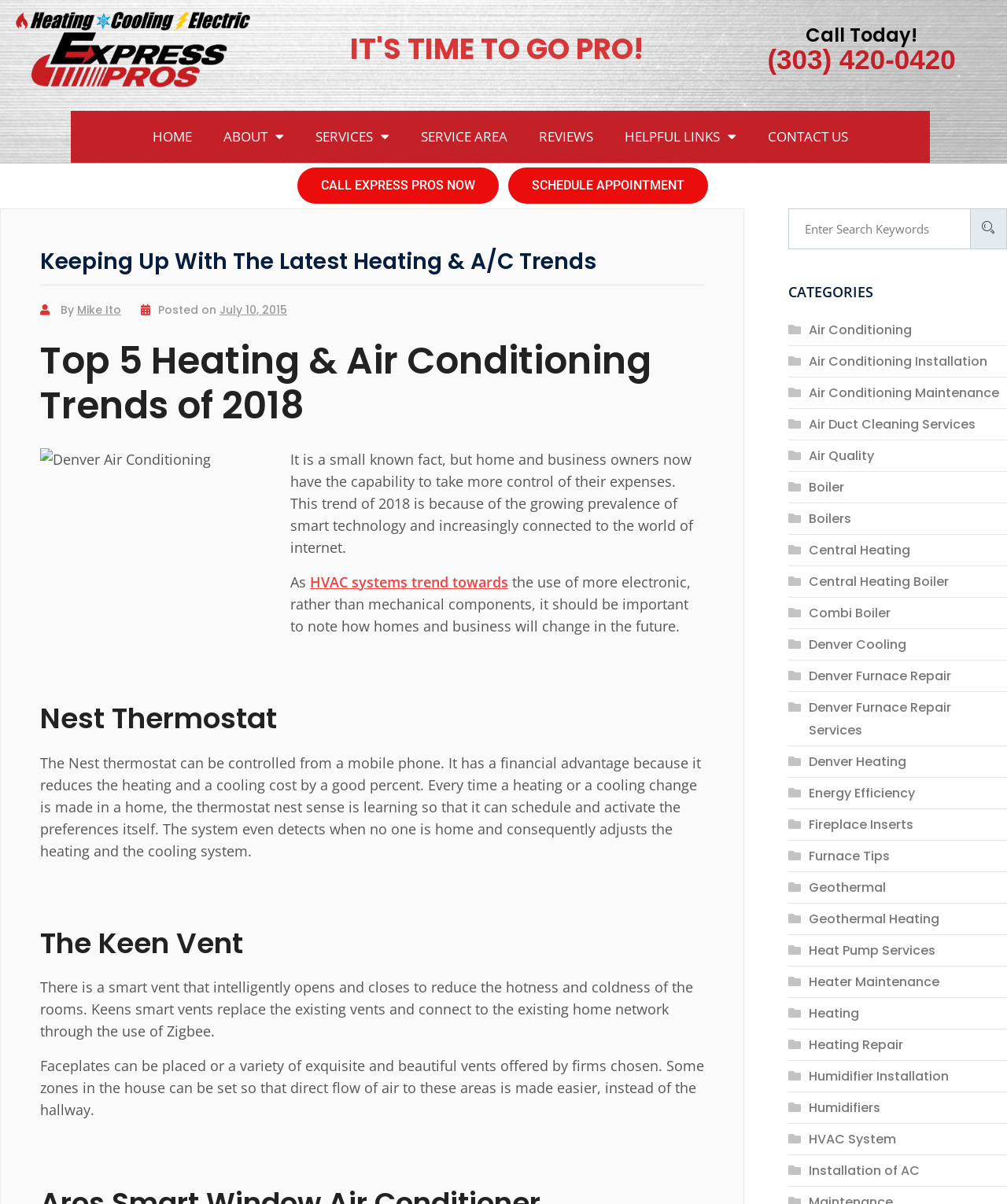What is the name of the author of the latest article?
Look at the image and answer the question using a single word or phrase.

Mike Ito